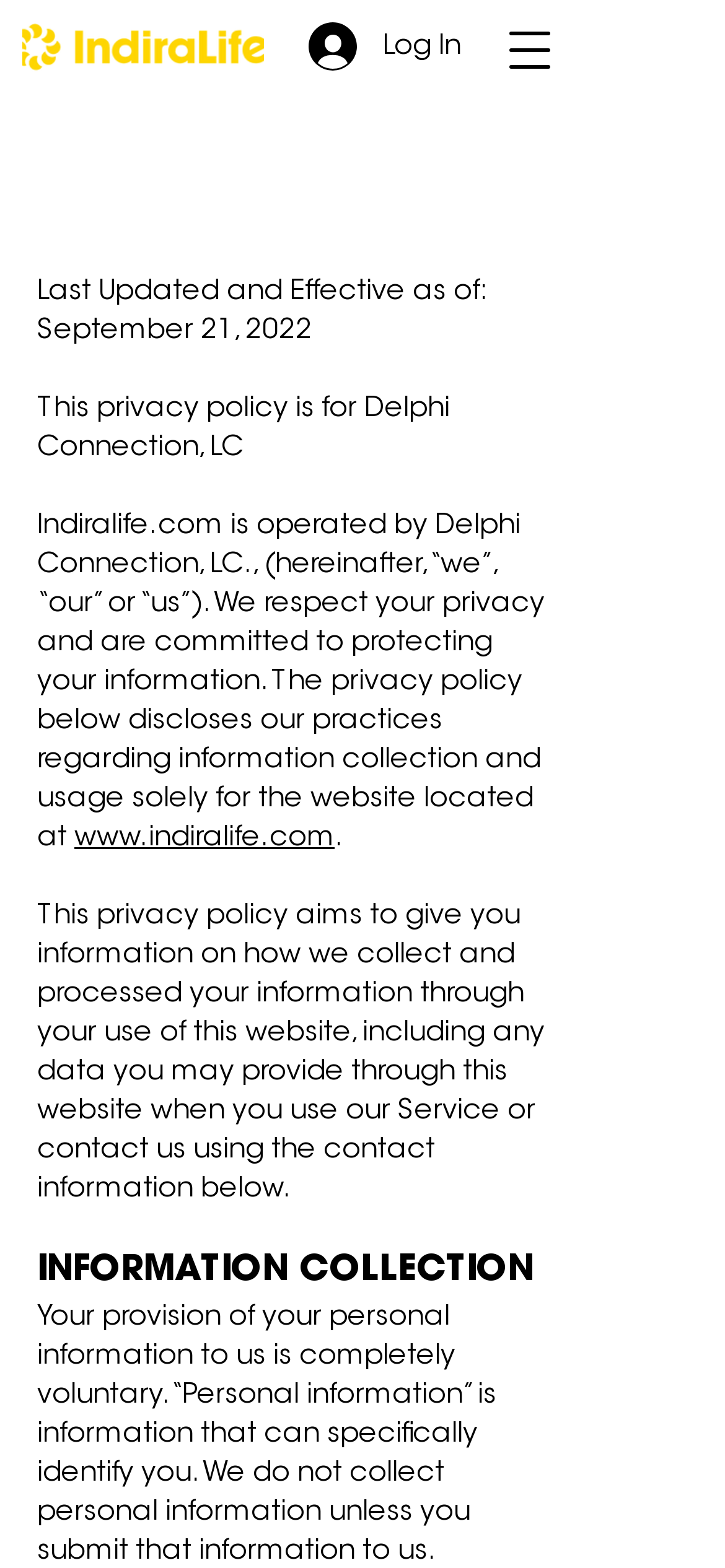What is the title of the first section?
Refer to the image and provide a detailed answer to the question.

I found this information by reading the heading on the webpage, specifically the element with the text 'STORE POLICY'. This element is a heading and it is the first section on the webpage.